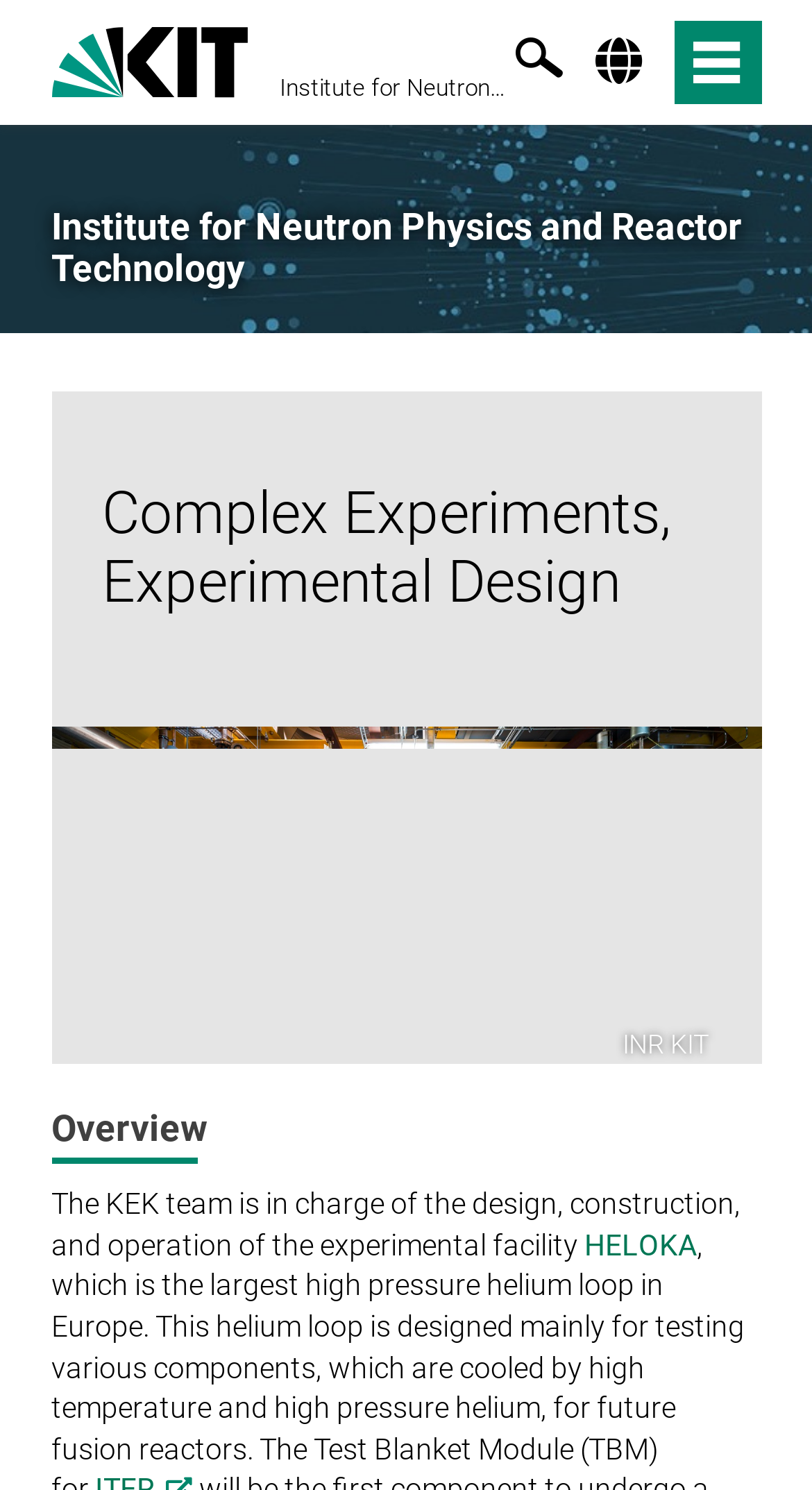Provide a comprehensive caption for the webpage.

The webpage is about the KIT-INR Teams, specifically focusing on Complex Experiments and Experimental Design. At the top left corner, there is a link to the Karlsruhe Institute of Technology (KIT) website, accompanied by a small KIT logo. On the top right corner, there is a button with an image, but its purpose is unclear.

Below the top section, there is a link to the Institute for Neutron Physics and Reactor Technology, which is repeated again in the middle section of the page. The middle section also contains a search icon with a toggle switch, allowing users to search for content.

The main content of the page is divided into sections. The first section has a heading "Complex Experiments, Experimental Design" and features a large image that spans the entire width of the page. Below the image, there is a text "INR KIT" and another heading "Overview". The overview section contains a paragraph of text describing the KEK team's responsibilities, including the design, construction, and operation of an experimental facility. There is also a link to "HELOKA" within this section.

Overall, the webpage appears to be a team or department page within the KIT website, providing information about their research focus and activities.